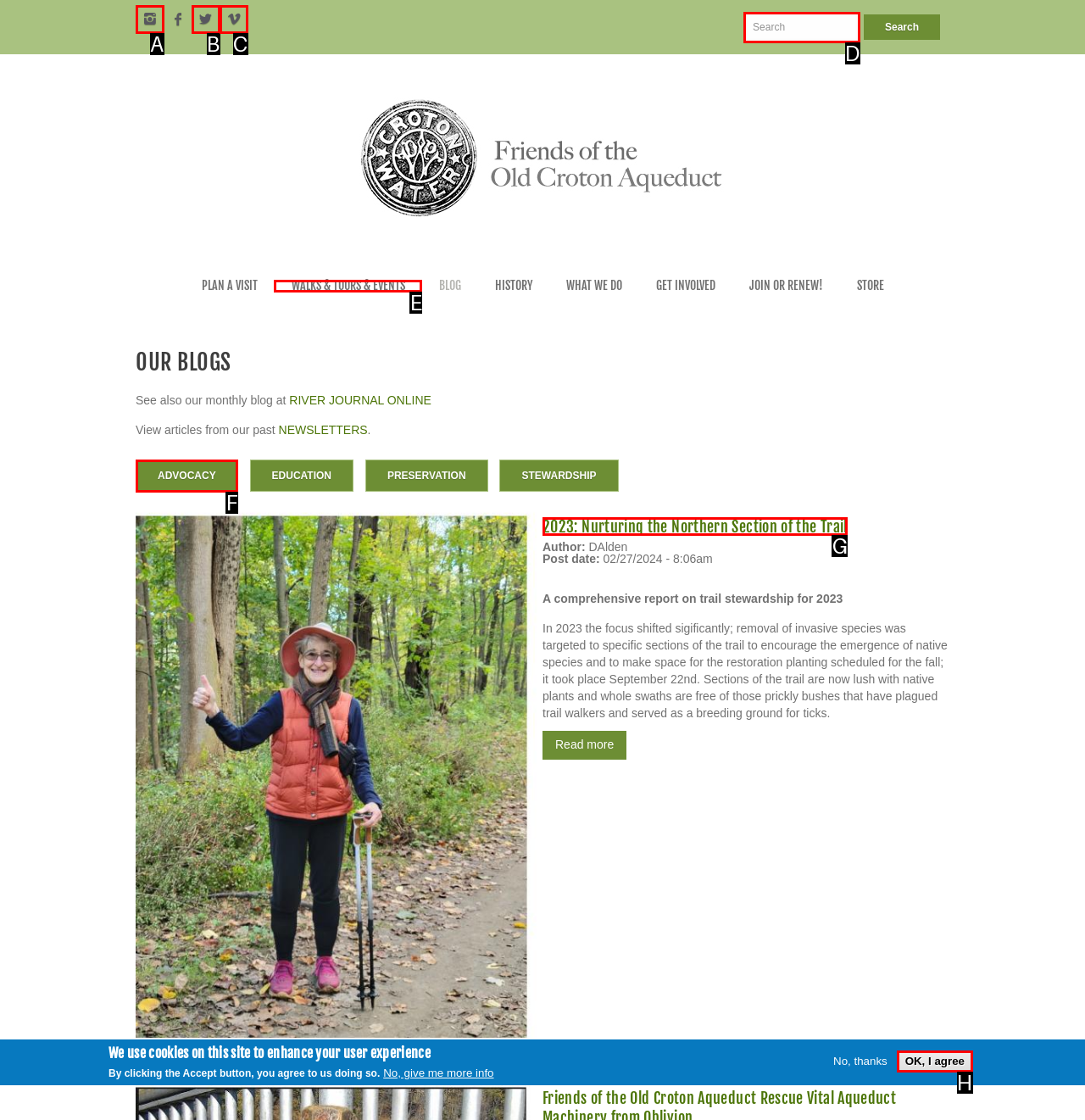For the instruction: Read the blog post '2023: Nurturing the Northern Section of the Trail', determine the appropriate UI element to click from the given options. Respond with the letter corresponding to the correct choice.

G